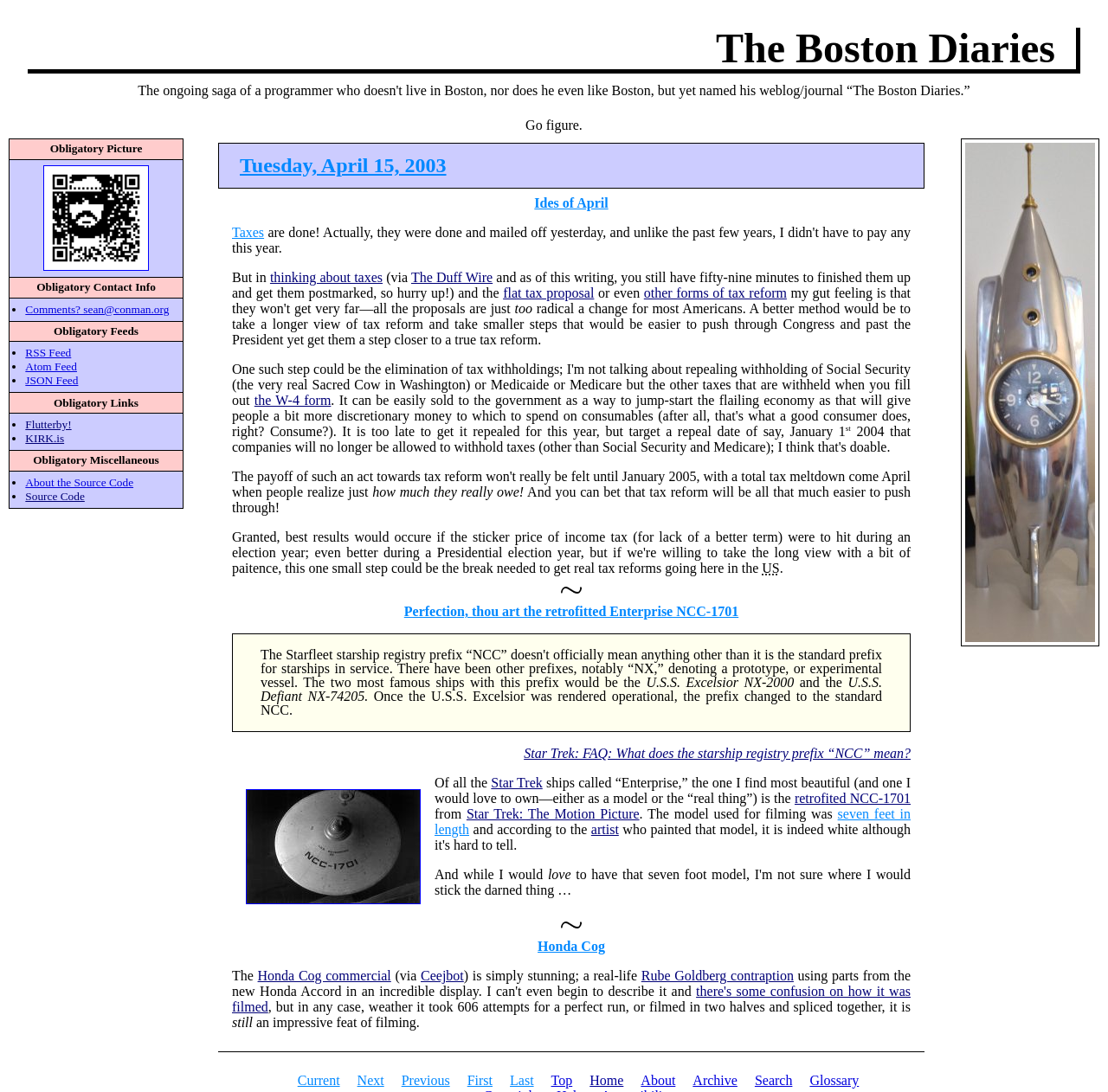What is the name of the commercial mentioned in the third article?
Please provide a single word or phrase answer based on the image.

Honda Cog